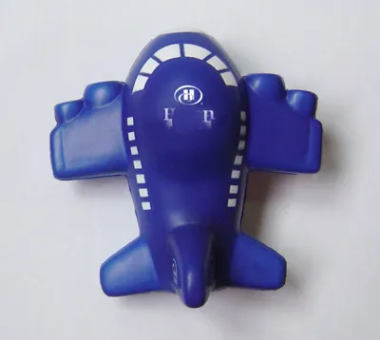Respond to the following query with just one word or a short phrase: 
In which industries is the stress ball ideal for marketing campaigns?

Travel and leisure